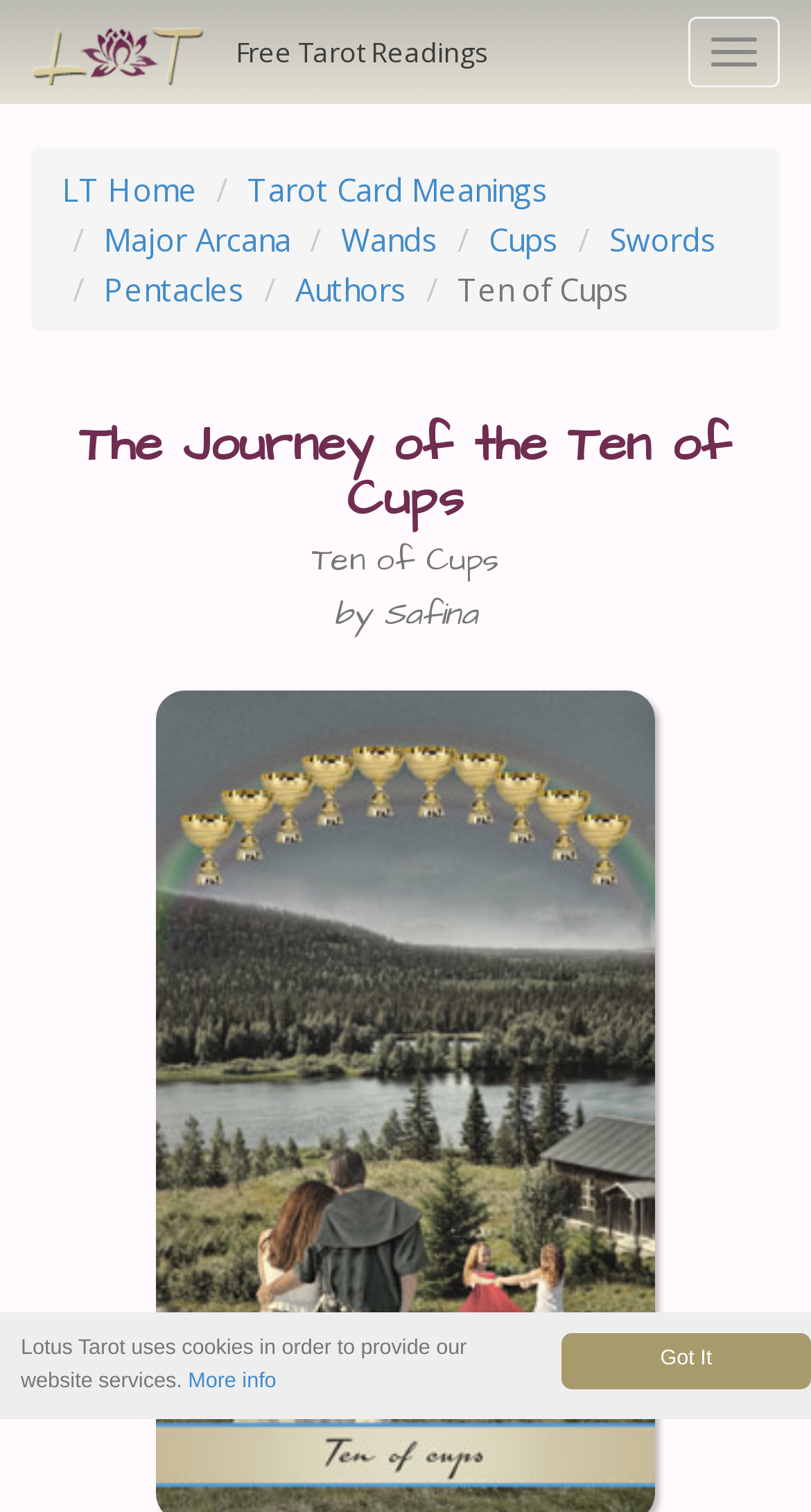What is the name of the author associated with the current tarot card?
Please provide a detailed and thorough answer to the question.

I found the heading element with the text 'The Journey of the Ten of Cups Ten of Cups by Safina' at coordinates [0.038, 0.276, 0.962, 0.442]. This suggests that Safina is the author associated with the current tarot card, the Ten of Cups.